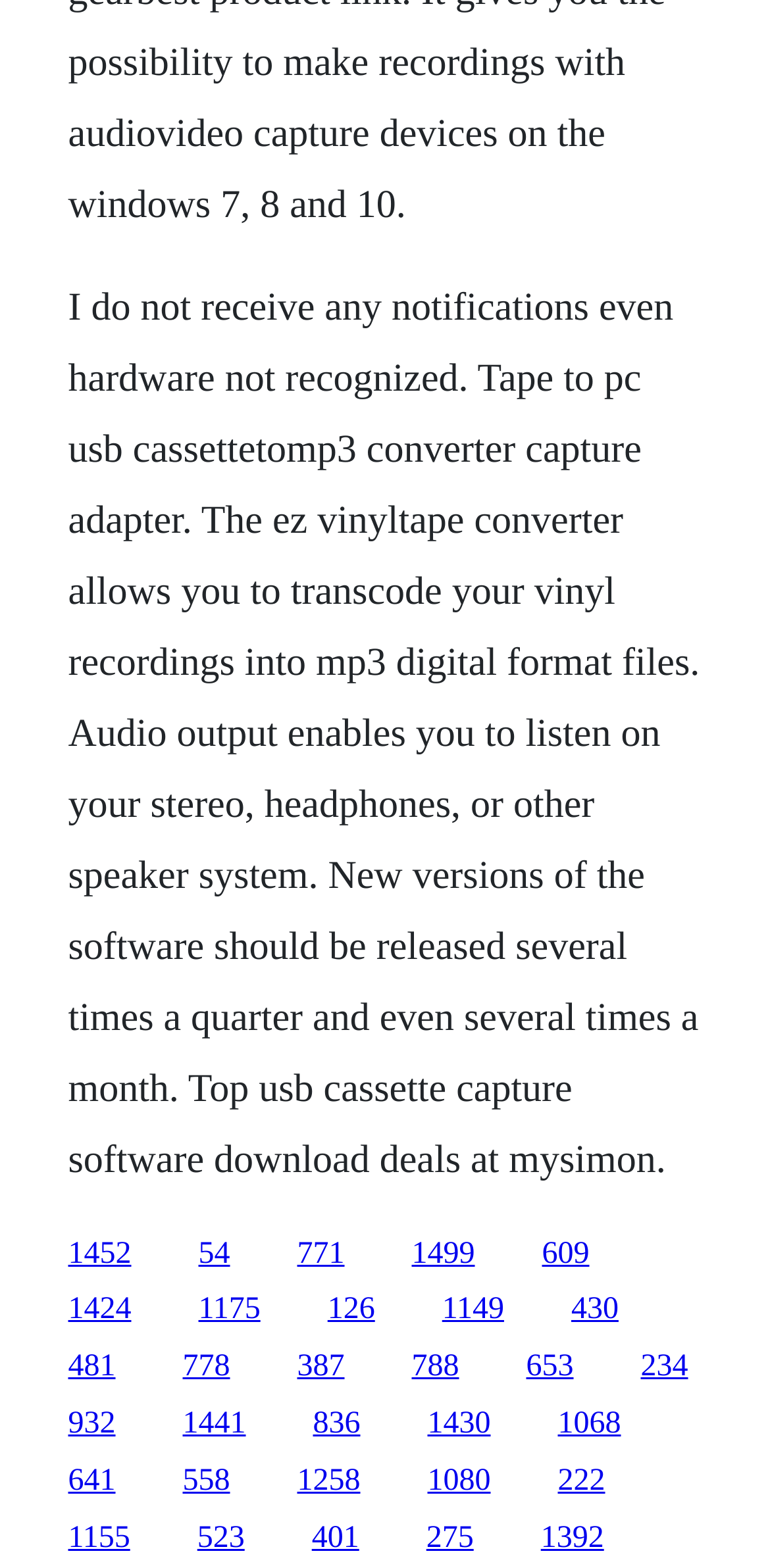Determine the bounding box coordinates (top-left x, top-left y, bottom-right x, bottom-right y) of the UI element described in the following text: 401

[0.405, 0.97, 0.466, 0.991]